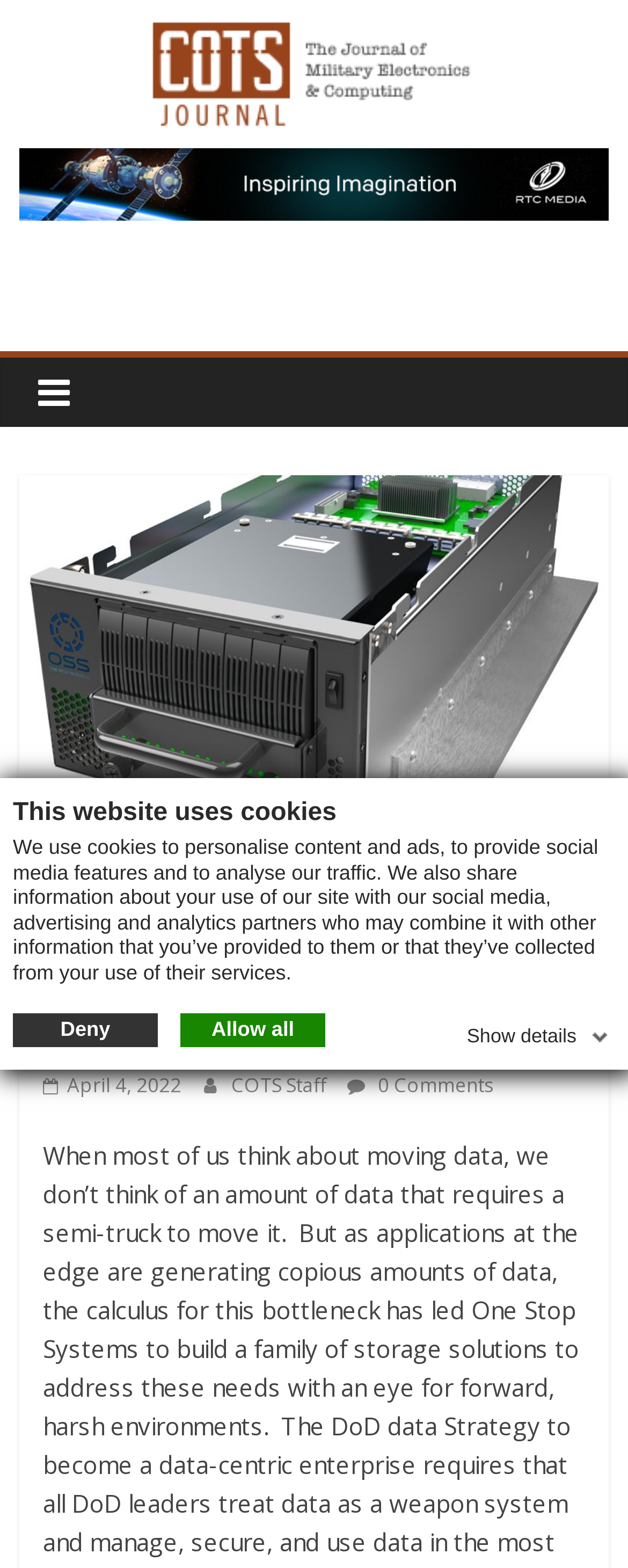Who is the author of the latest article?
Based on the image, give a one-word or short phrase answer.

COTS Staff